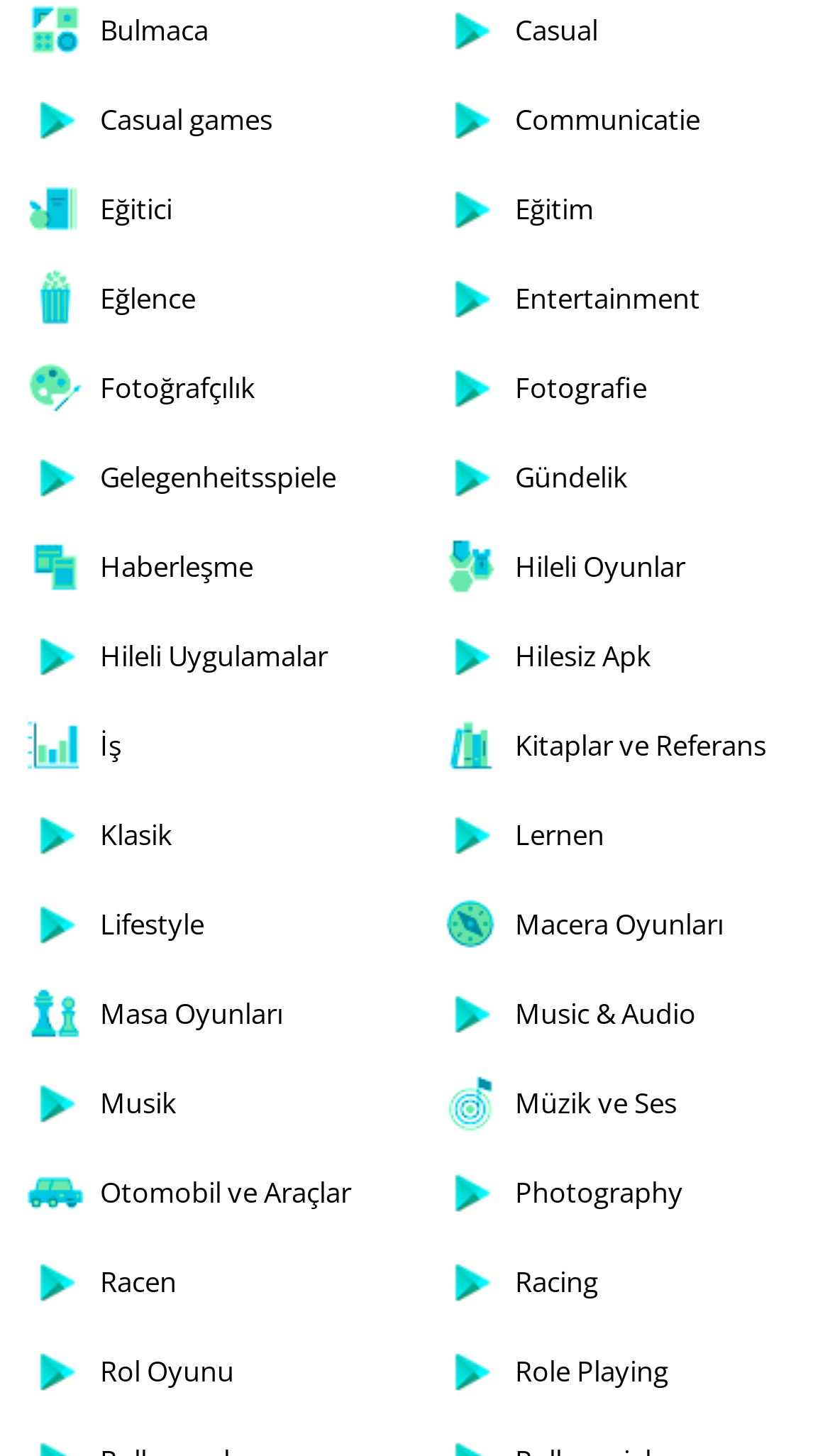Give a one-word or short phrase answer to the question: 
What is the purpose of the webpage?

To provide categorized links